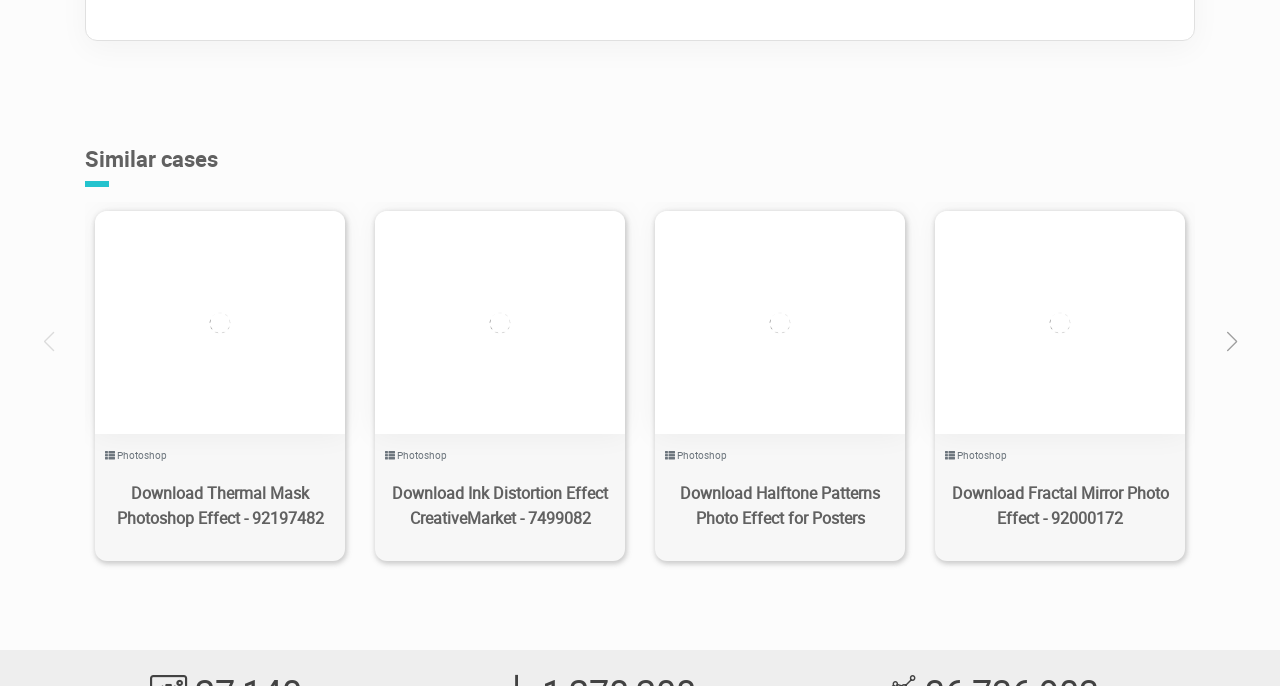Identify the bounding box coordinates for the UI element described as: "Photoshop". The coordinates should be provided as four floats between 0 and 1: [left, top, right, bottom].

[0.748, 0.653, 0.787, 0.674]